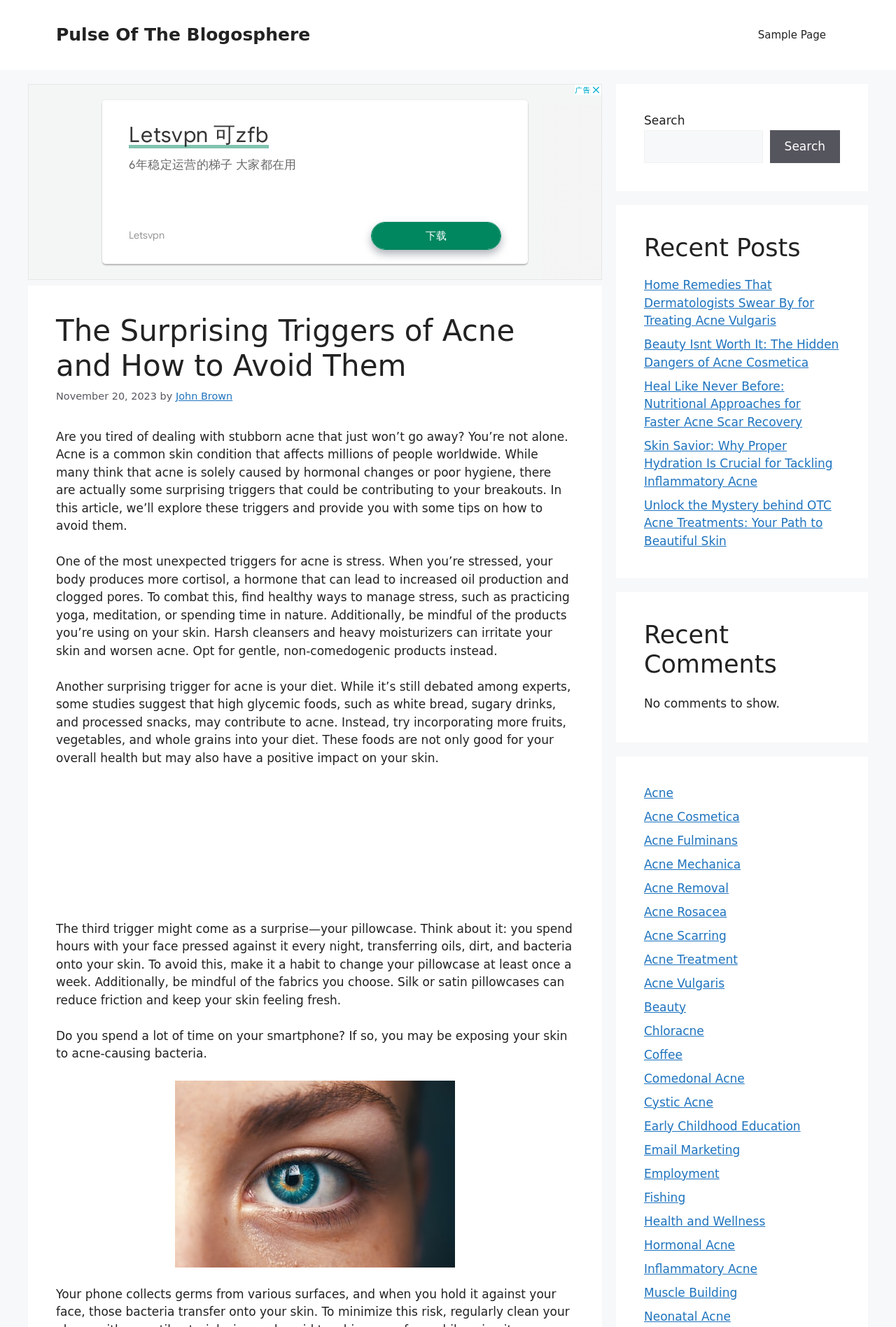How many categories are listed under 'Recent Comments'?
Answer the question with just one word or phrase using the image.

16